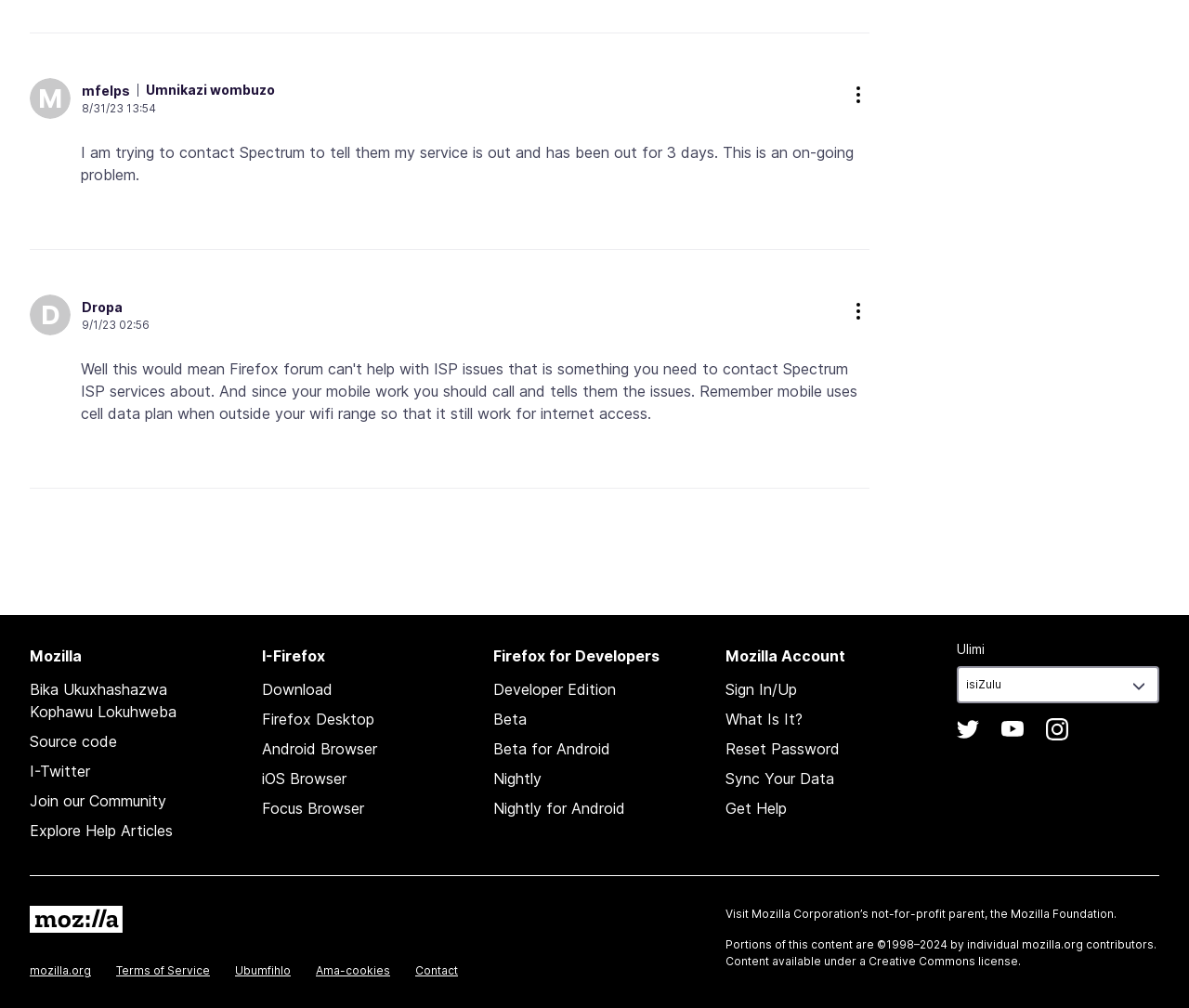Identify the bounding box coordinates of the section that should be clicked to achieve the task described: "Visit the 'Mozilla' page".

[0.025, 0.633, 0.195, 0.669]